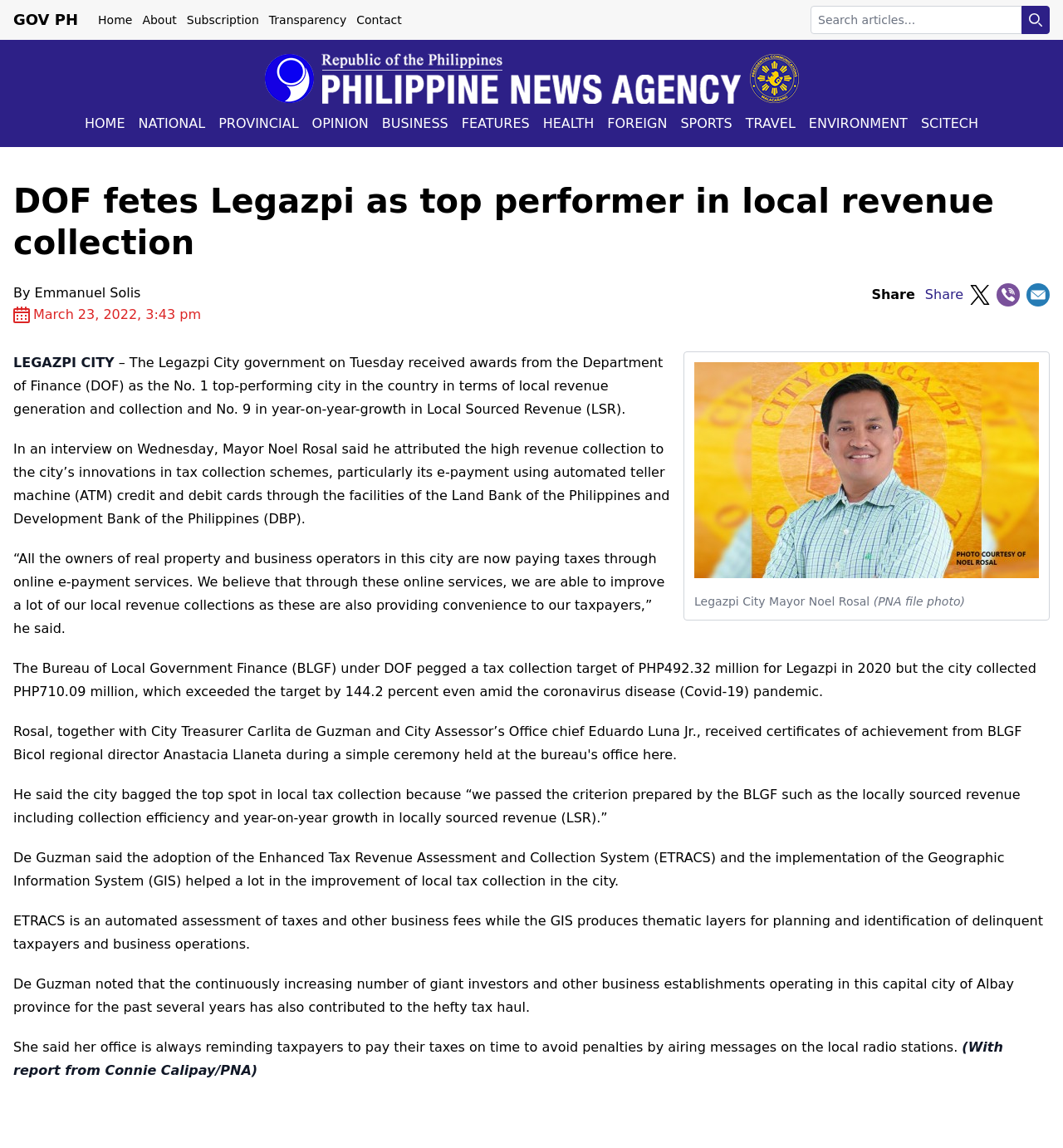Using the format (top-left x, top-left y, bottom-right x, bottom-right y), provide the bounding box coordinates for the described UI element. All values should be floating point numbers between 0 and 1: Sports

[0.634, 0.099, 0.695, 0.116]